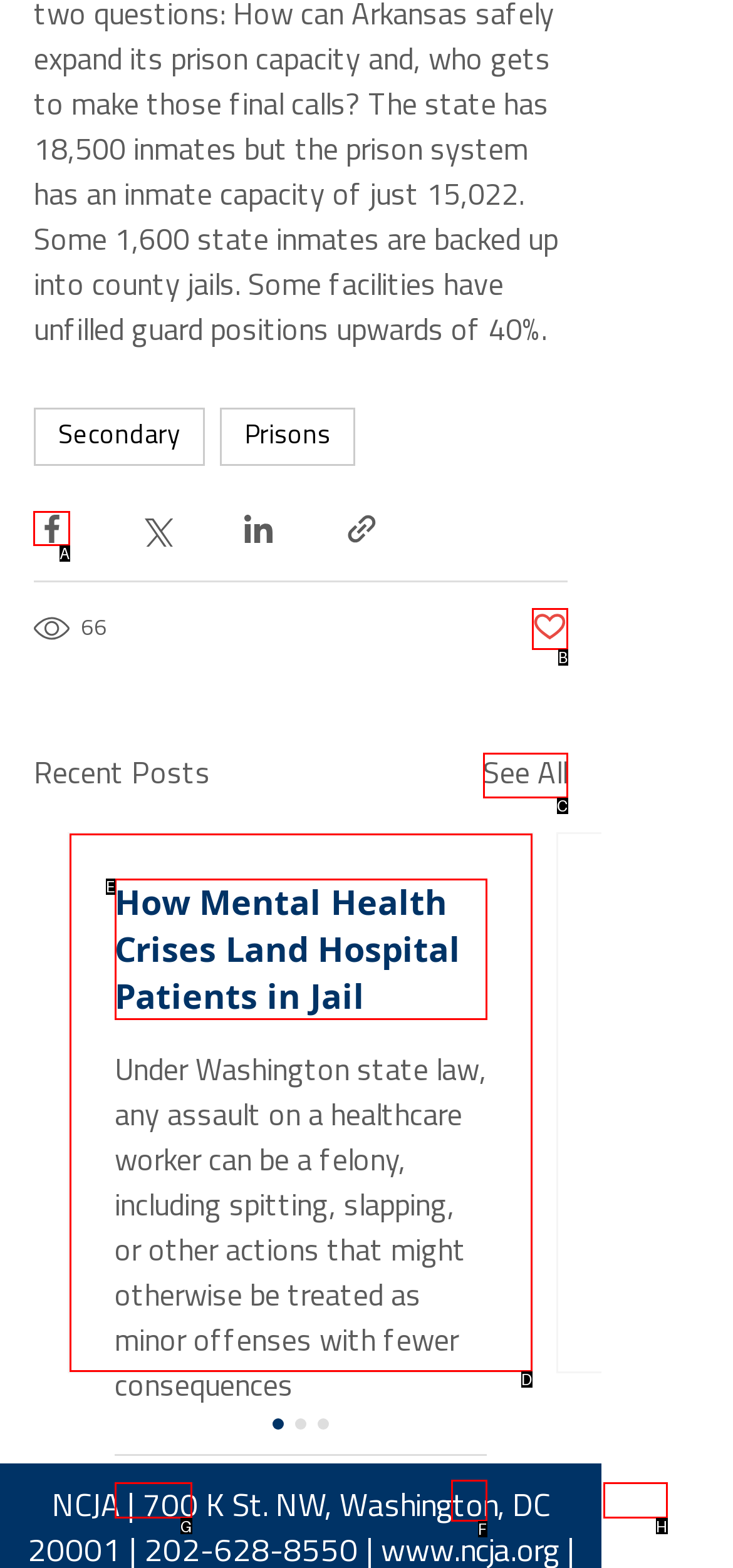Determine the letter of the UI element that you need to click to perform the task: Share via Facebook.
Provide your answer with the appropriate option's letter.

A